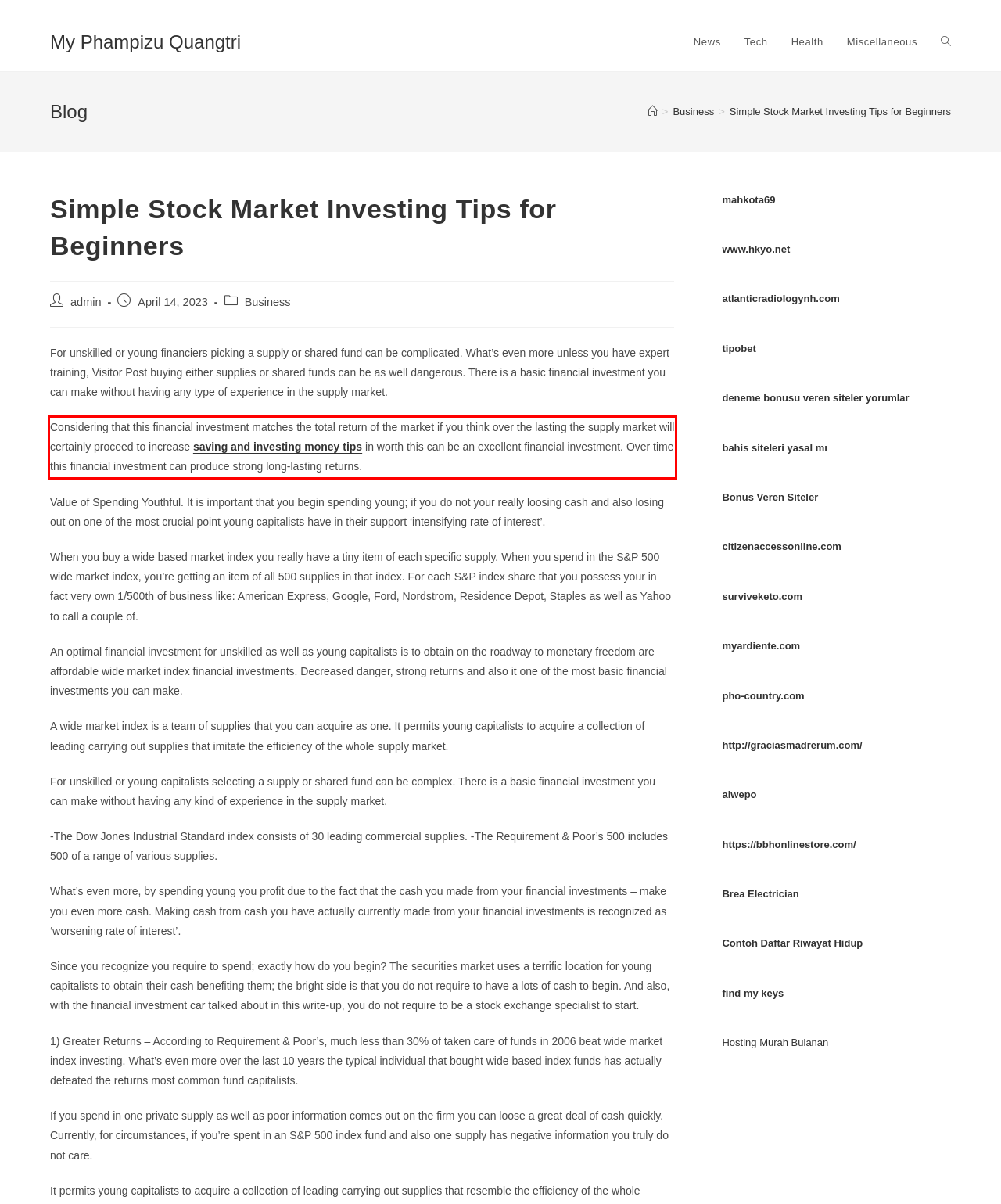There is a UI element on the webpage screenshot marked by a red bounding box. Extract and generate the text content from within this red box.

Considering that this financial investment matches the total return of the market if you think over the lasting the supply market will certainly proceed to increase saving and investing money tips in worth this can be an excellent financial investment. Over time this financial investment can produce strong long-lasting returns.